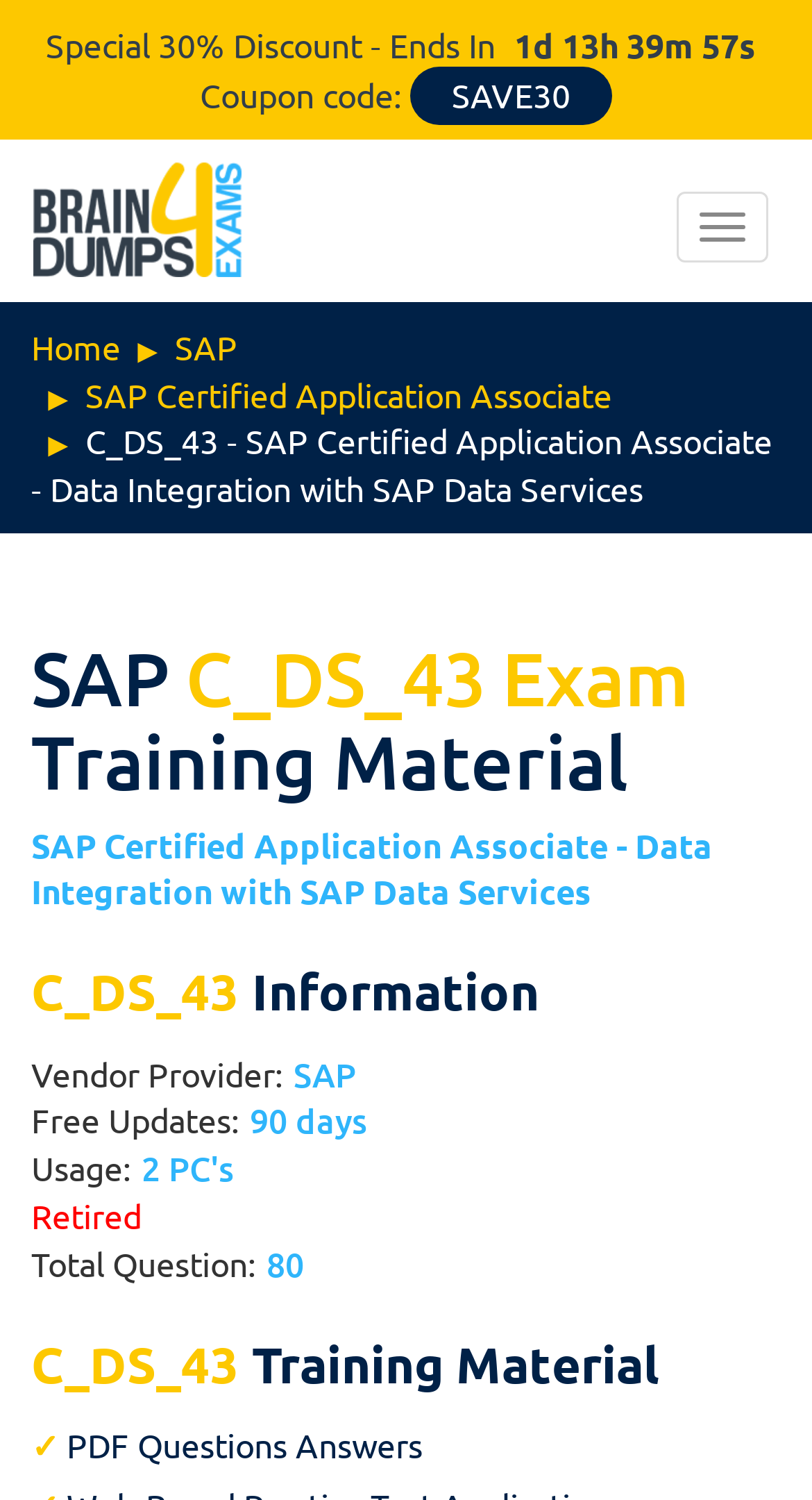Respond with a single word or short phrase to the following question: 
How many questions are in the C_DS_43 exam?

80